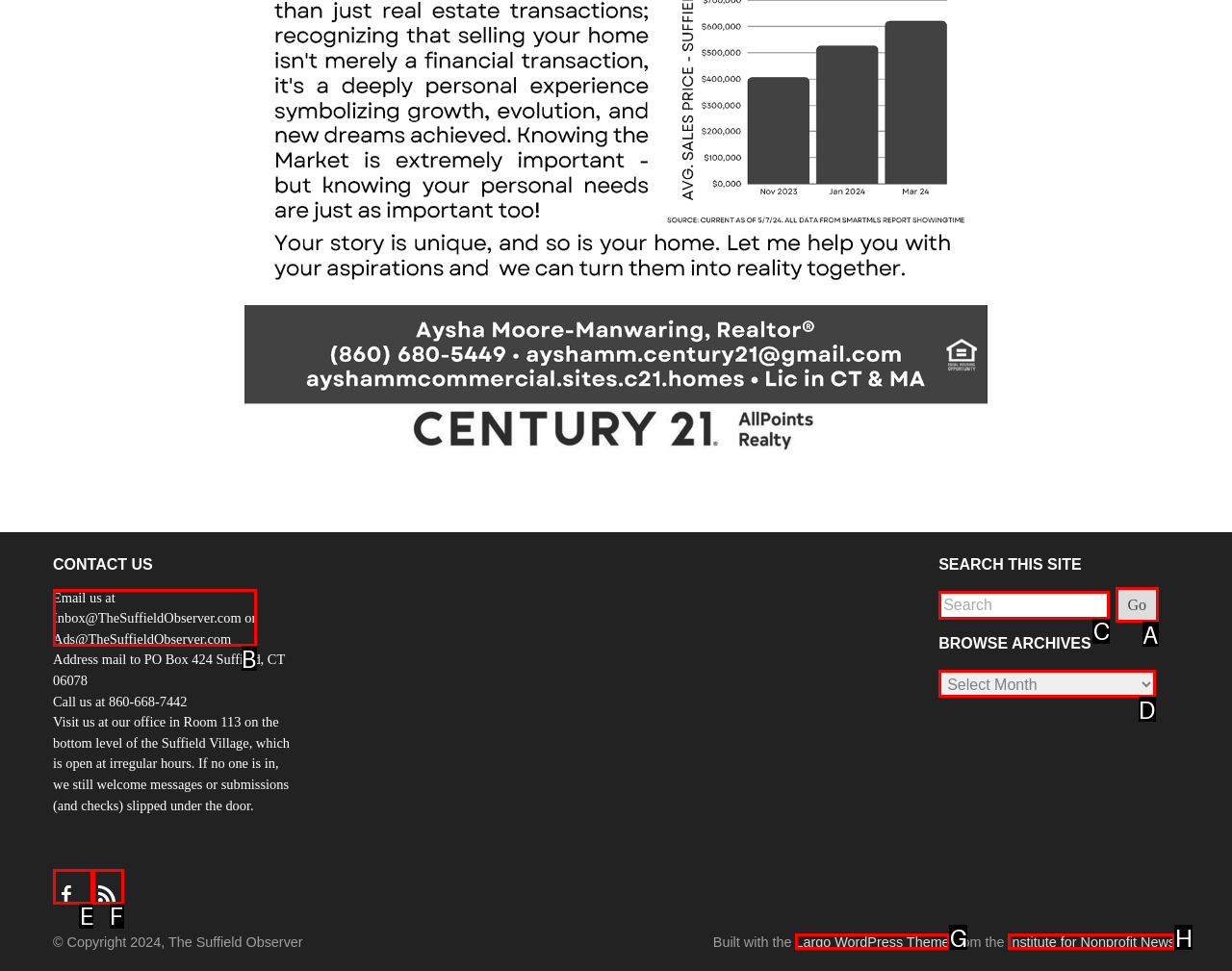Which lettered option should be clicked to perform the following task: Contact us via email
Respond with the letter of the appropriate option.

B